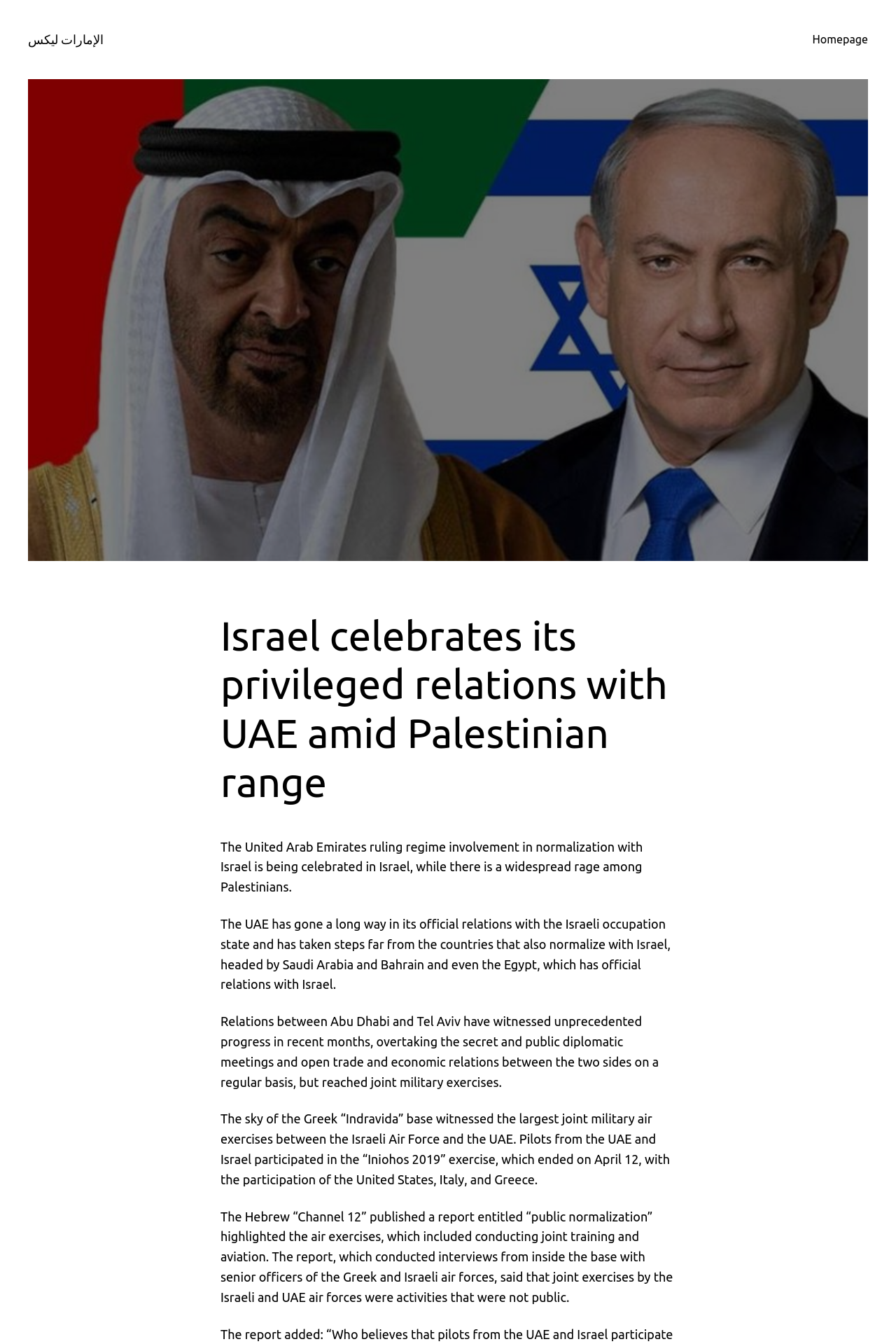Explain in detail what you observe on this webpage.

The webpage appears to be a news article discussing the normalization of relations between the United Arab Emirates (UAE) and Israel. At the top left of the page, there is a link to "الإمارات ليكس" ( Emirates Leaks), and at the top right, there is a link to the "Homepage". Below these links, there is a large figure that spans almost the entire width of the page.

The main content of the article begins with a heading that reads "Israel celebrates its privileged relations with UAE amid Palestinian rage". This heading is positioned above a series of paragraphs that provide more information about the topic. The first paragraph summarizes the situation, stating that the UAE's involvement in normalization with Israel is being celebrated in Israel, while Palestinians are outraged.

The subsequent paragraphs provide more details about the progress of relations between the UAE and Israel, including the holding of joint military exercises and open trade and economic relations. The article also mentions a report by the Hebrew "Channel 12" that highlights the air exercises between the Israeli and UAE air forces.

There are a total of four paragraphs in the article, each providing more information about the topic. The text is positioned in the middle of the page, with a significant amount of space above and below it.